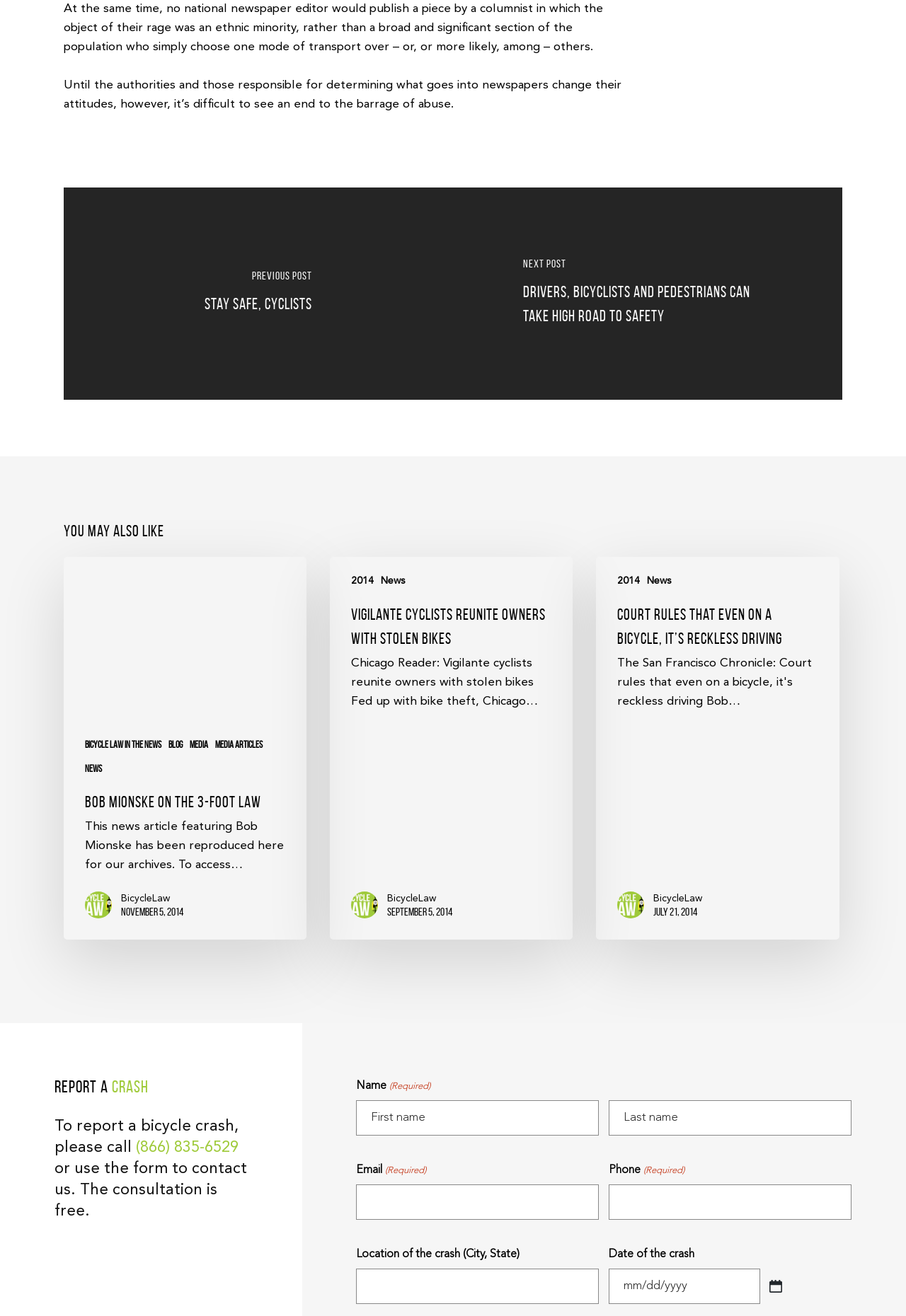Determine the bounding box coordinates for the UI element with the following description: "parent_node: AREA OF OPERATION". The coordinates should be four float numbers between 0 and 1, represented as [left, top, right, bottom].

None